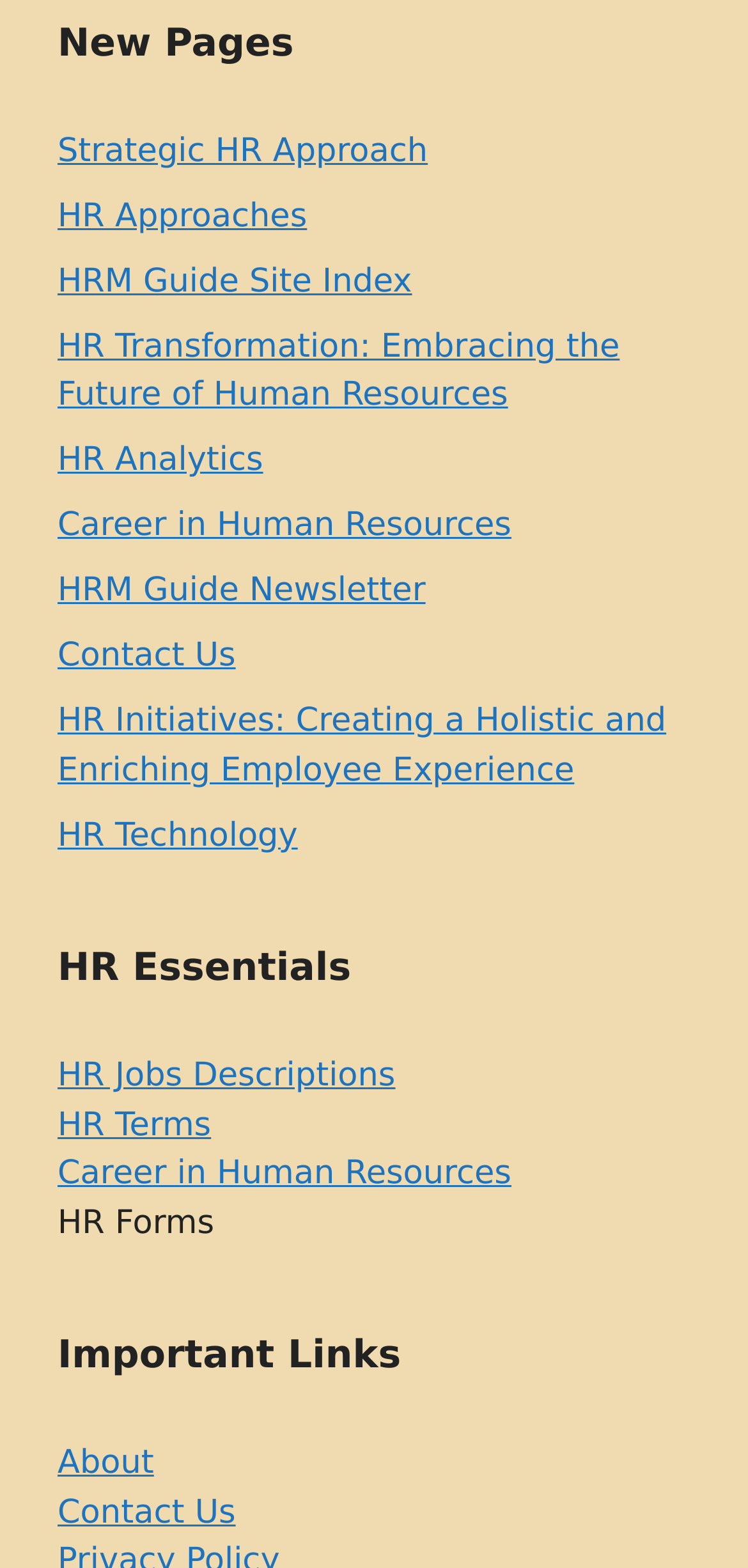Highlight the bounding box coordinates of the region I should click on to meet the following instruction: "View 'HR Transformation: Embracing the Future of Human Resources'".

[0.077, 0.209, 0.828, 0.265]